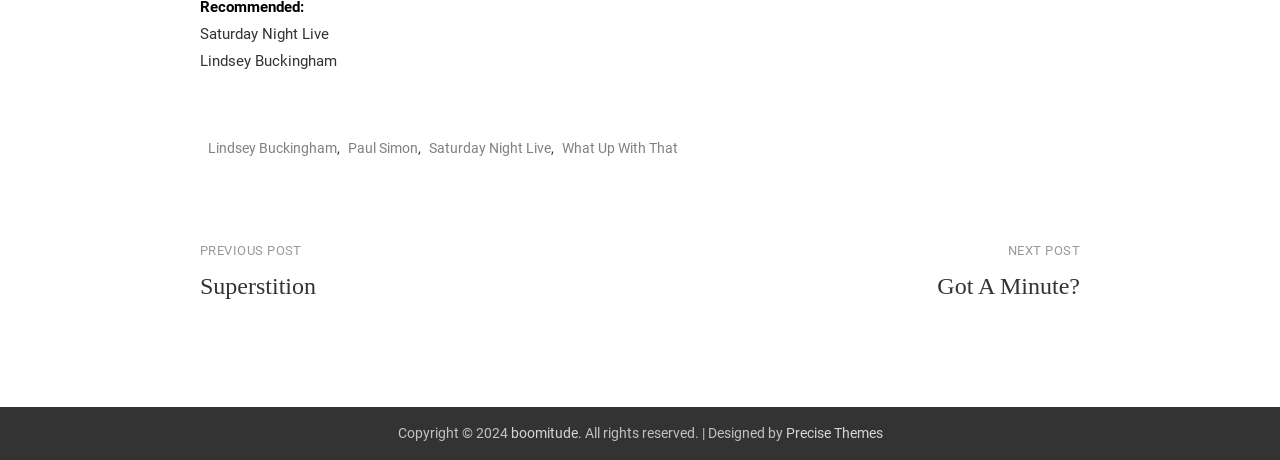Reply to the question with a single word or phrase:
Who designed the webpage?

Precise Themes